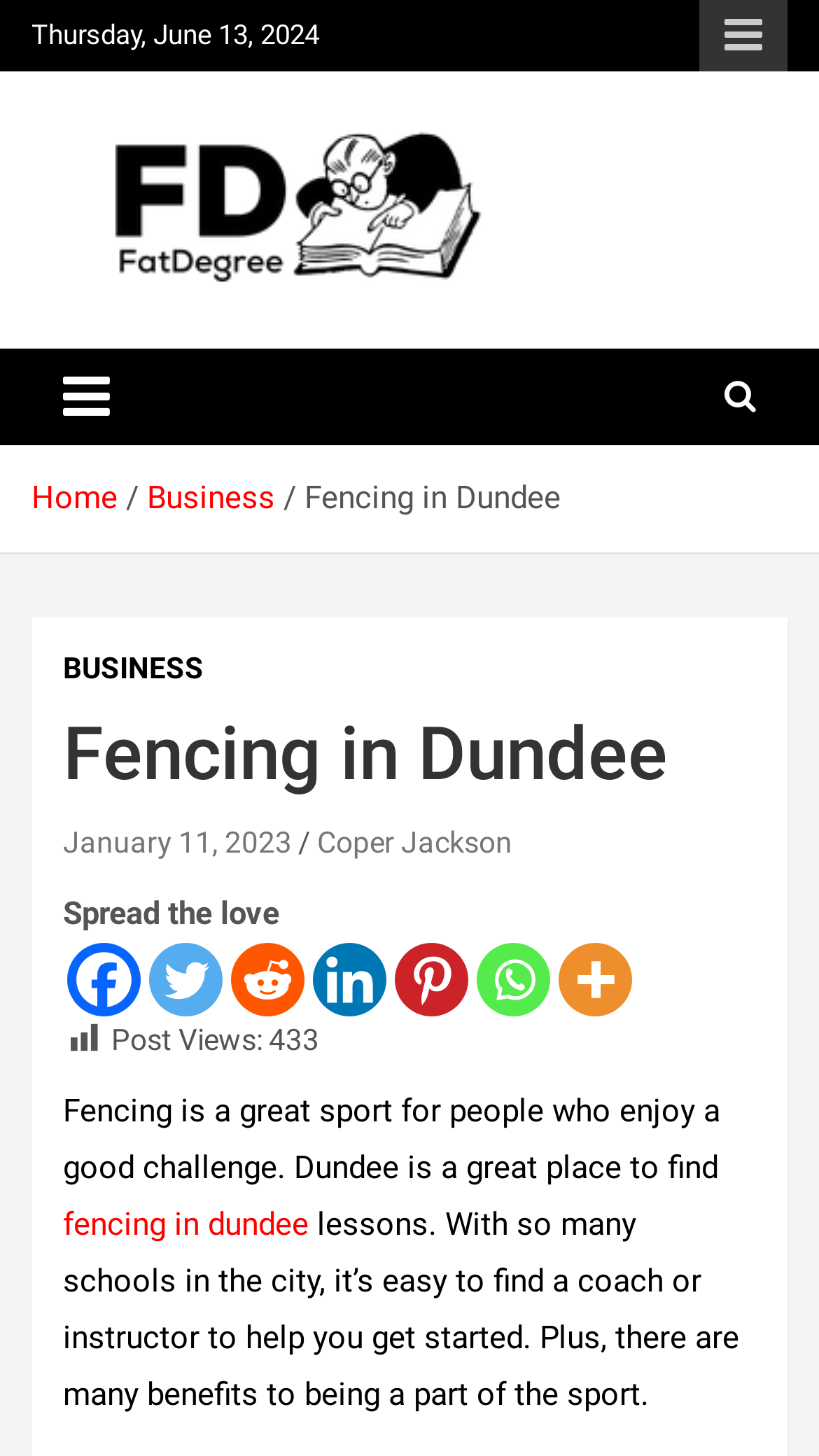What is the name of the degree mentioned?
Please give a well-detailed answer to the question.

The name of the degree mentioned is 'Fat Degree', which is a link and also has an image associated with it, indicating that it might be a relevant or important degree related to fencing in Dundee.